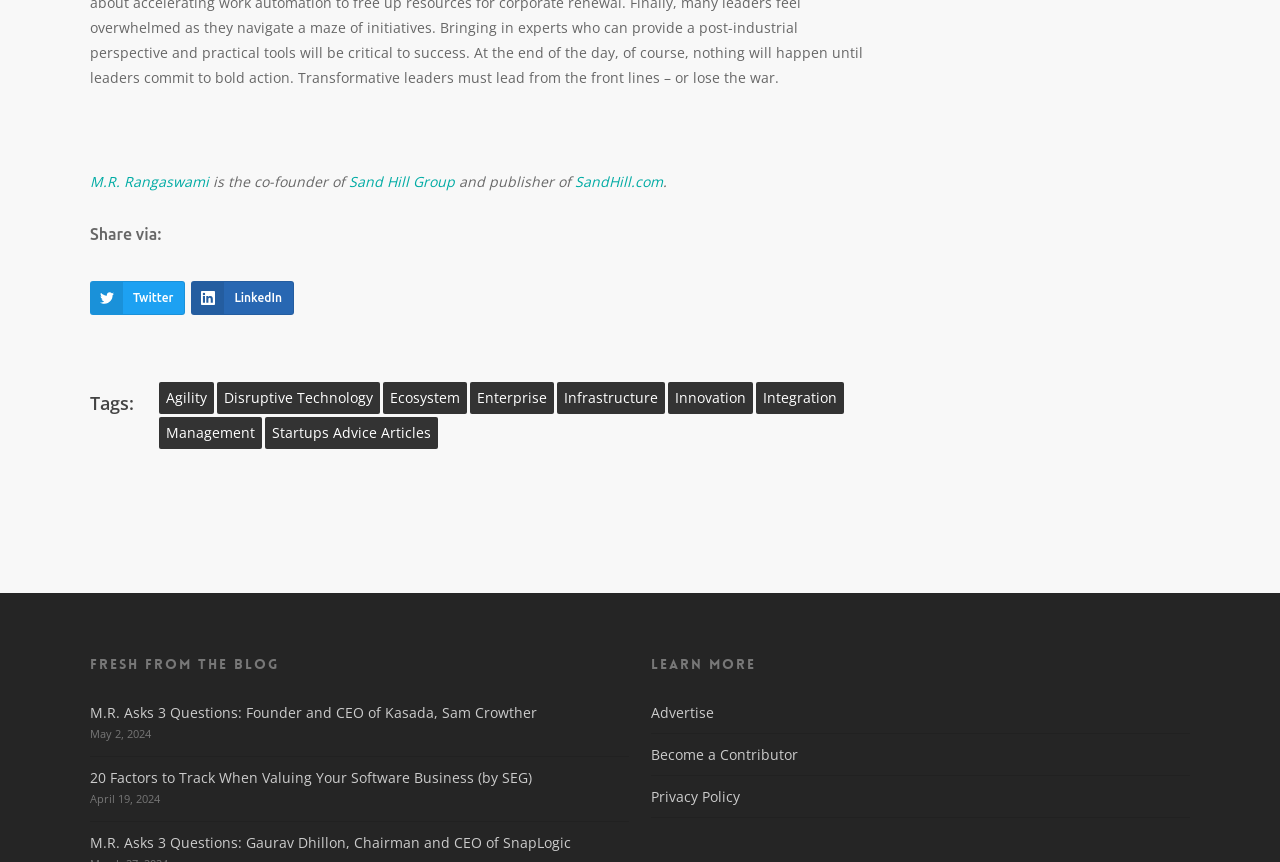Identify the bounding box coordinates of the area that should be clicked in order to complete the given instruction: "Learn about advertising on the website". The bounding box coordinates should be four float numbers between 0 and 1, i.e., [left, top, right, bottom].

[0.509, 0.811, 0.93, 0.85]